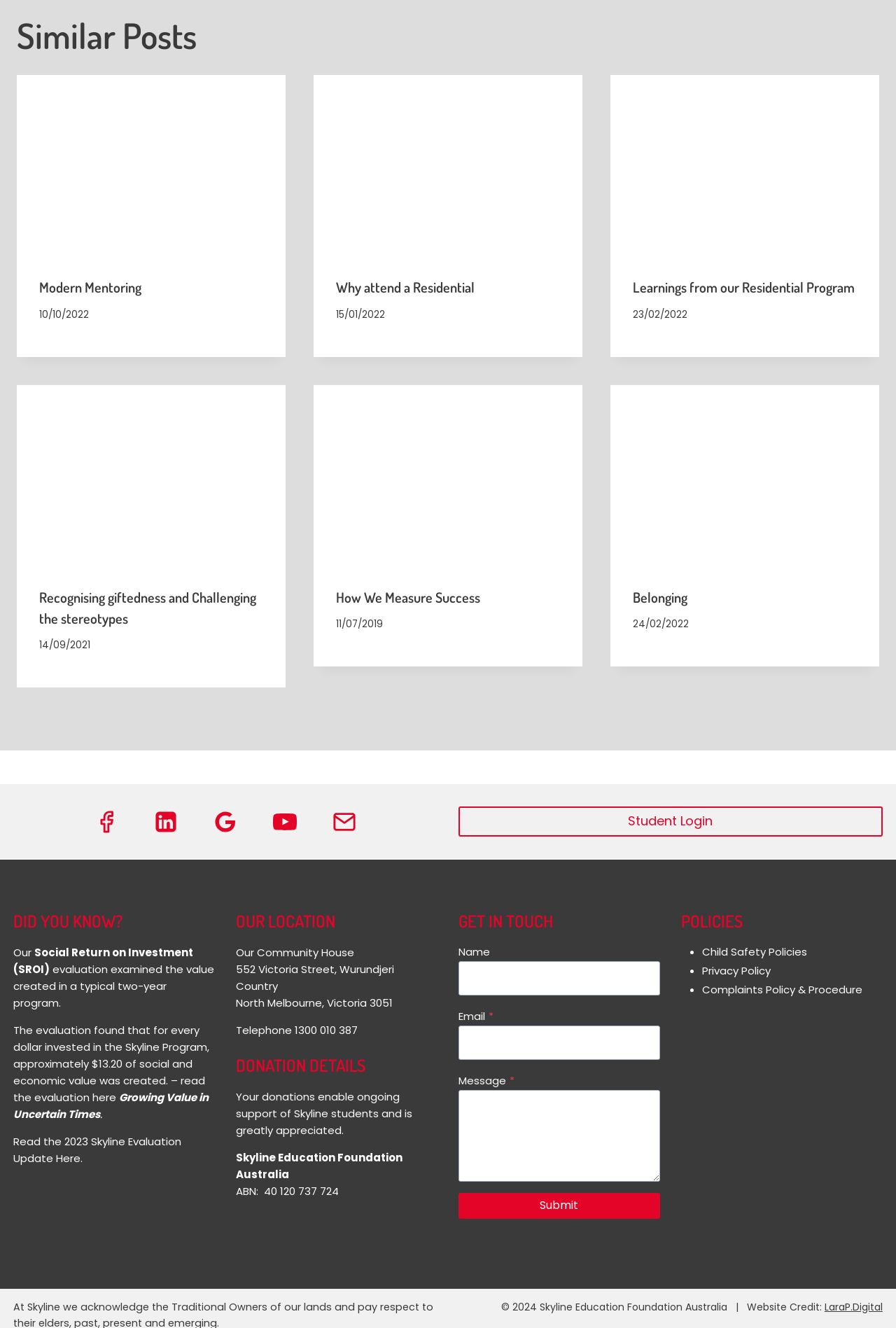Provide a brief response in the form of a single word or phrase:
What social media platforms are available at the bottom of the webpage?

Facebook, Linkedin, Google Reviews, YouTube, Email